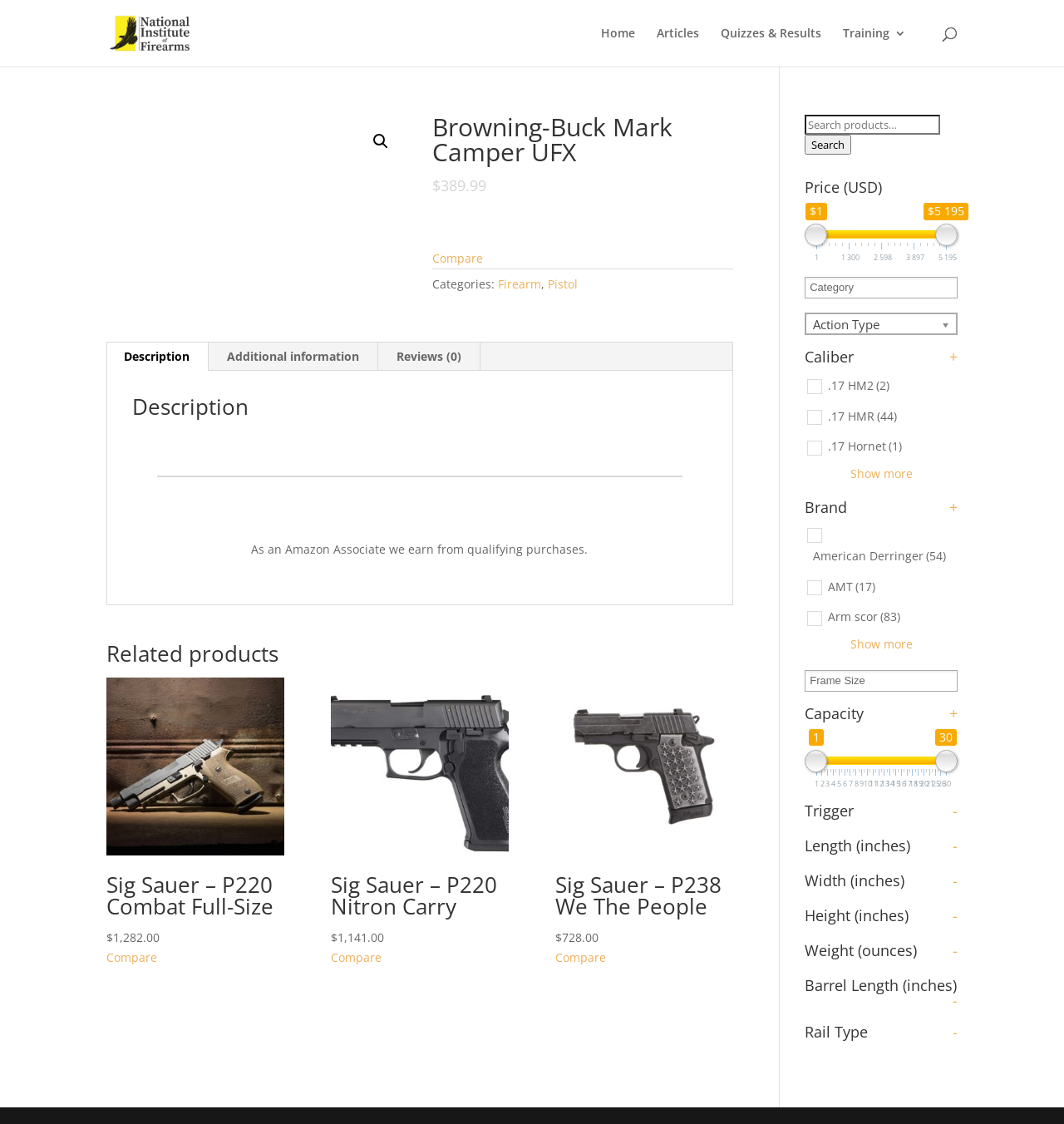Give a detailed account of the webpage, highlighting key information.

This webpage is about the Browning-Buck Mark Camper UFX pistol. At the top, there is a navigation menu with links to "Home", "Articles", "Quizzes & Results", and "Training 3". Below the navigation menu, there is a search bar with a magnifying glass icon. 

To the left of the search bar, there is an image of the National Institute of Firearms, accompanied by a link to the institute's website. 

The main content of the webpage is divided into sections. The first section displays the product name, "Browning-Buck Mark Camper UFX", along with its price, "$389.99", and a "Compare" button. Below this section, there are categories listed, including "Firearm" and "Pistol". 

The next section is a tab list with three tabs: "Description", "Additional information", and "Reviews (0)". The "Description" tab is selected by default, and it displays a brief description of the product. 

Below the tab list, there is a section titled "Related products", which lists three other pistols with their prices and images. Each product has a "Compare" button next to it. 

On the right side of the webpage, there is a search bar with a "Search for:" label, accompanied by a "Search" button. Below the search bar, there is a section titled "Price (USD)" with a range of prices listed. 

Further down, there are several filters and checkboxes for selecting specific features, such as caliber, action type, brand, and capacity. Each filter has a "Show more" button to expand the list of options.